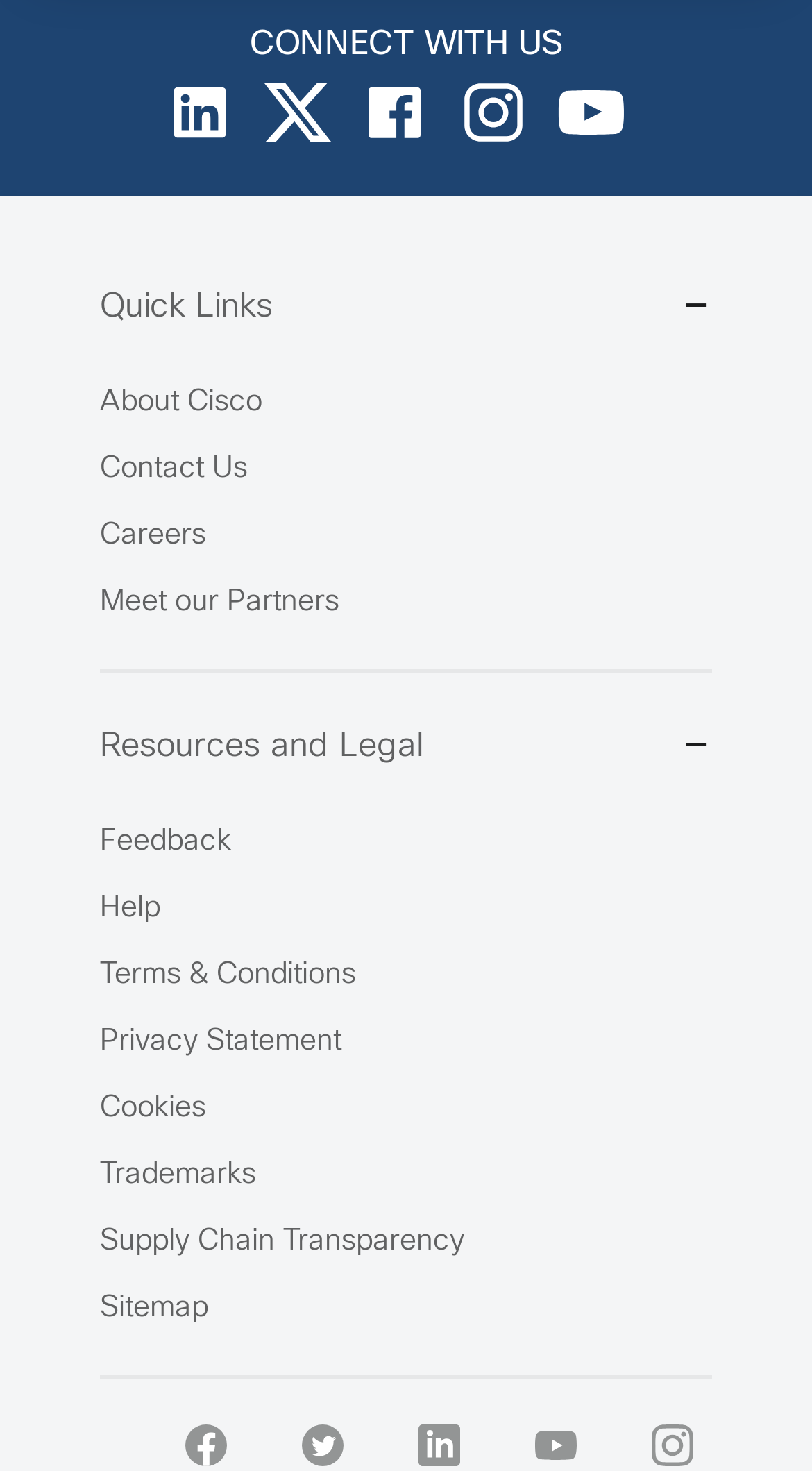Locate the bounding box coordinates of the area that needs to be clicked to fulfill the following instruction: "Click on the Careers link". The coordinates should be in the format of four float numbers between 0 and 1, namely [left, top, right, bottom].

[0.123, 0.355, 0.254, 0.373]